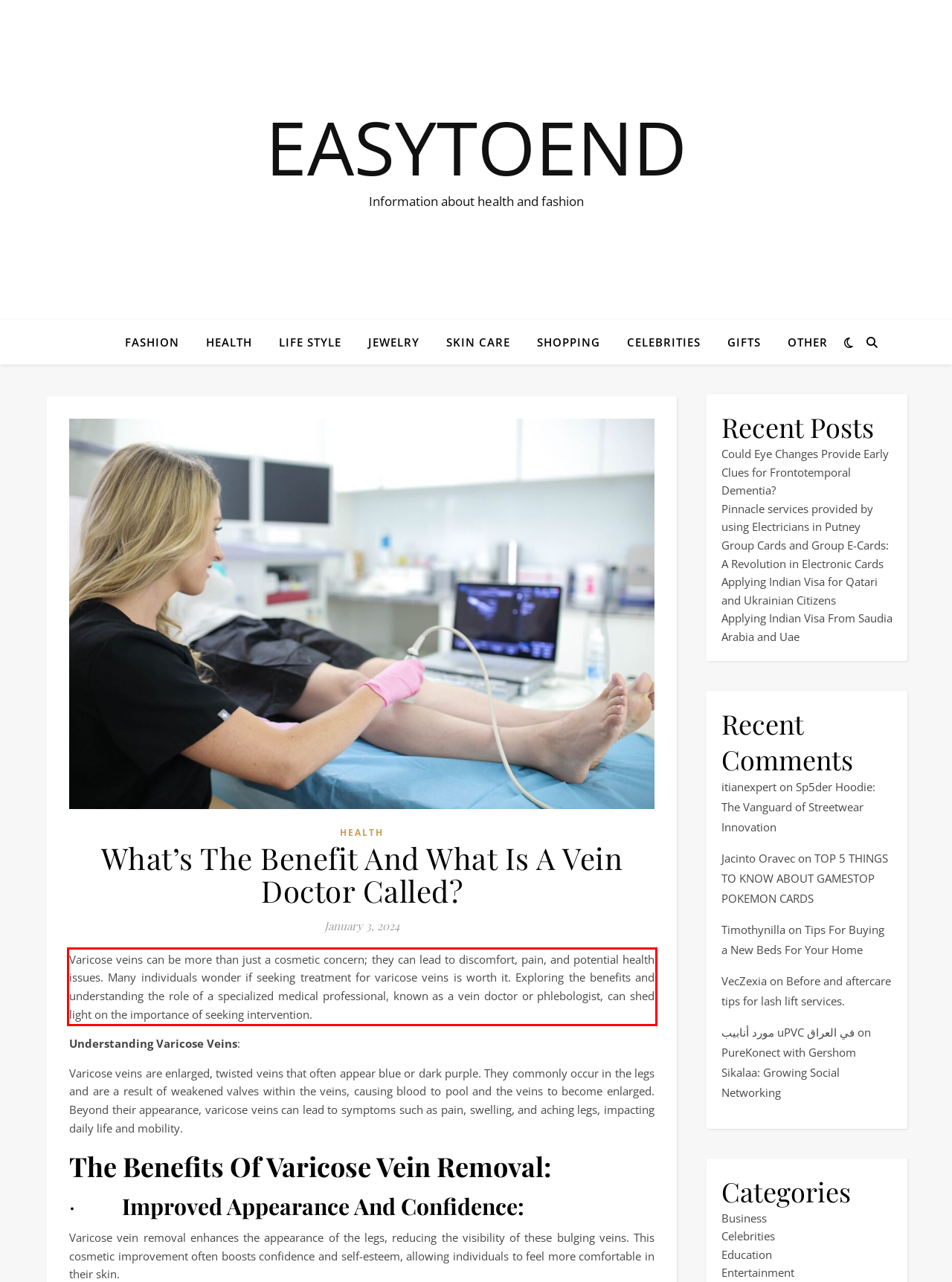Using the provided screenshot, read and generate the text content within the red-bordered area.

Varicose veins can be more than just a cosmetic concern; they can lead to discomfort, pain, and potential health issues. Many individuals wonder if seeking treatment for varicose veins is worth it. Exploring the benefits and understanding the role of a specialized medical professional, known as a vein doctor or phlebologist, can shed light on the importance of seeking intervention.